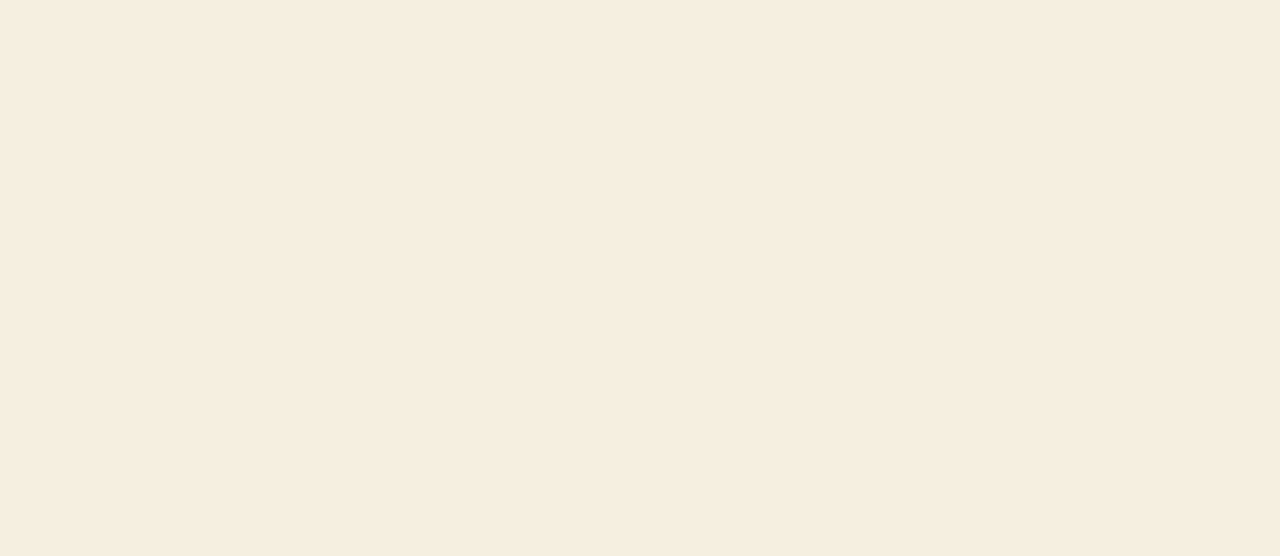What is the purpose of the link at the bottom right corner?
From the screenshot, supply a one-word or short-phrase answer.

To go to the top